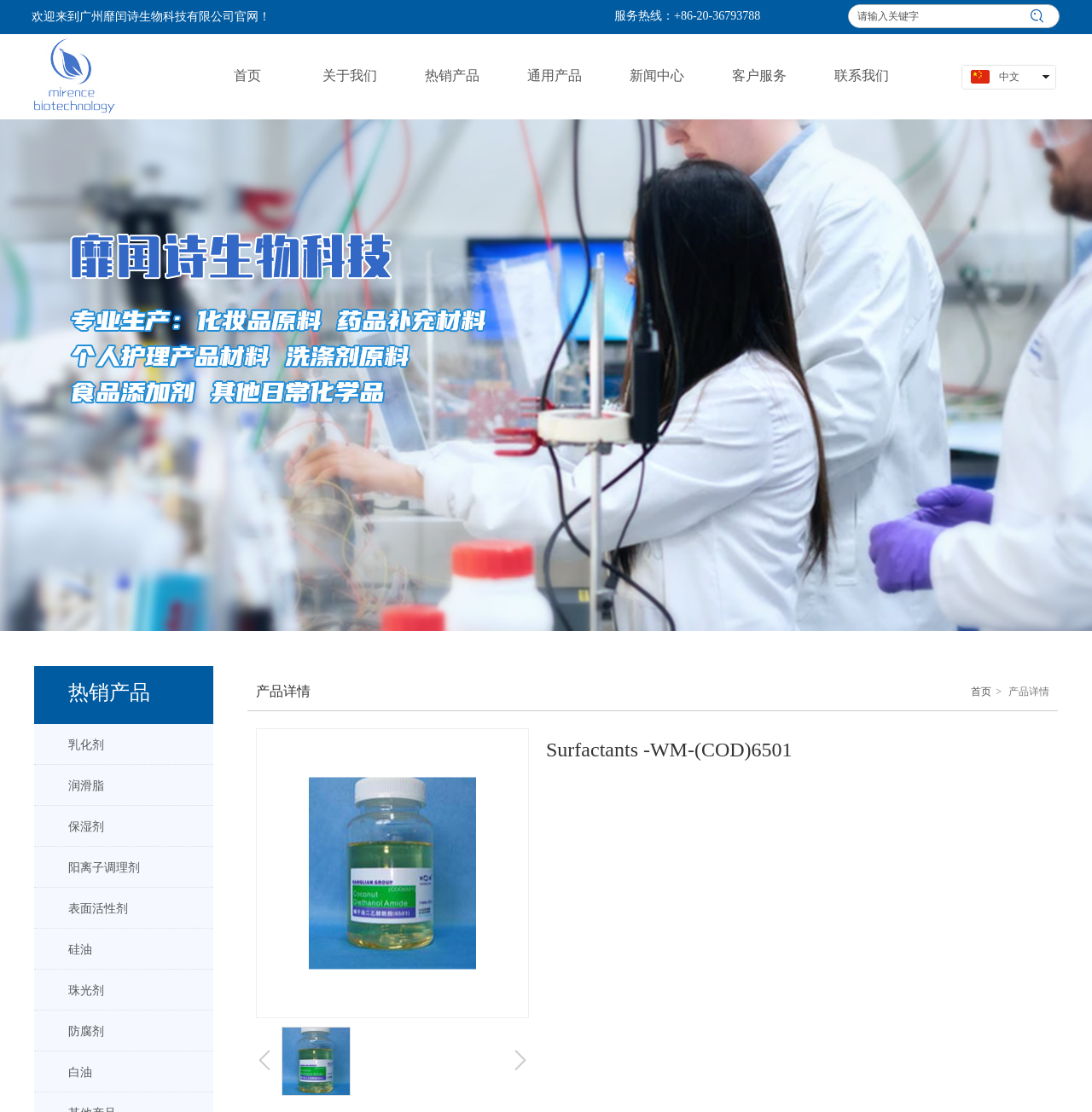Locate the bounding box coordinates of the area you need to click to fulfill this instruction: 'switch to English'. The coordinates must be in the form of four float numbers ranging from 0 to 1: [left, top, right, bottom].

[0.91, 0.084, 0.943, 0.095]